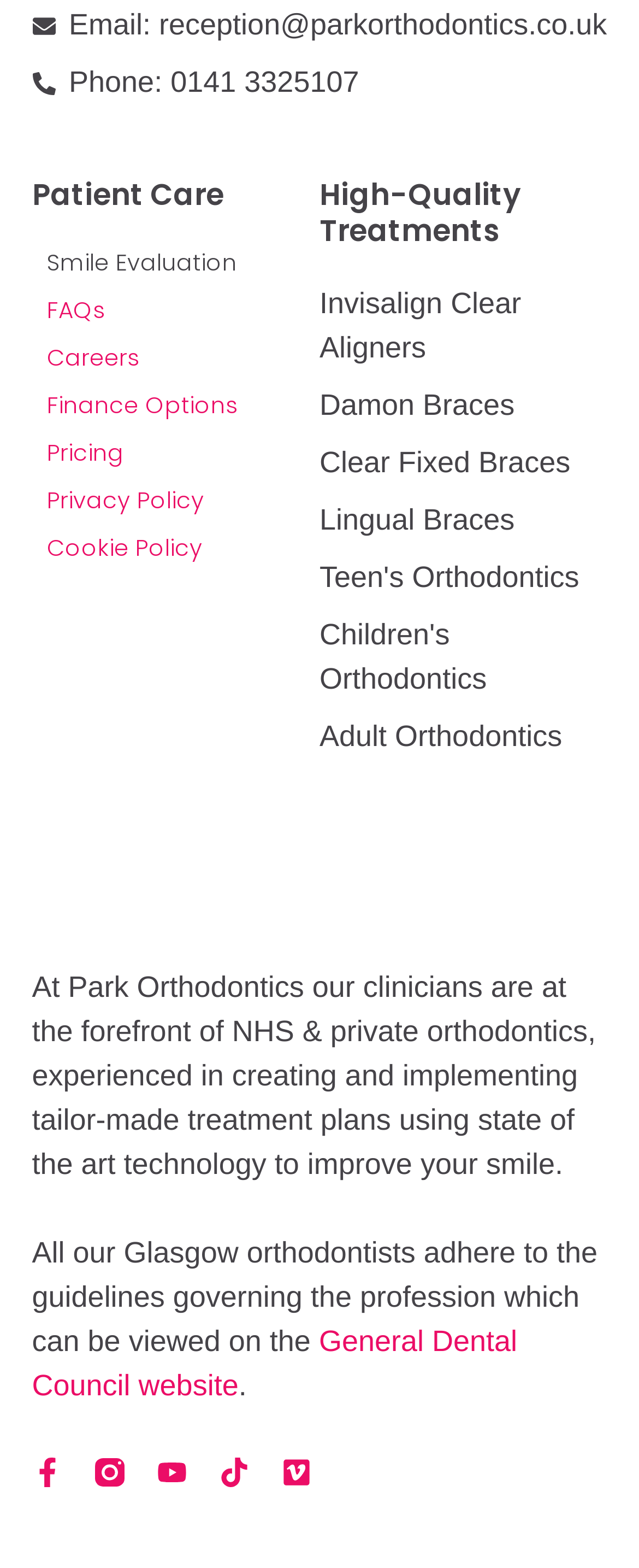Please locate the bounding box coordinates for the element that should be clicked to achieve the following instruction: "Check Facebook page". Ensure the coordinates are given as four float numbers between 0 and 1, i.e., [left, top, right, bottom].

[0.05, 0.93, 0.096, 0.949]